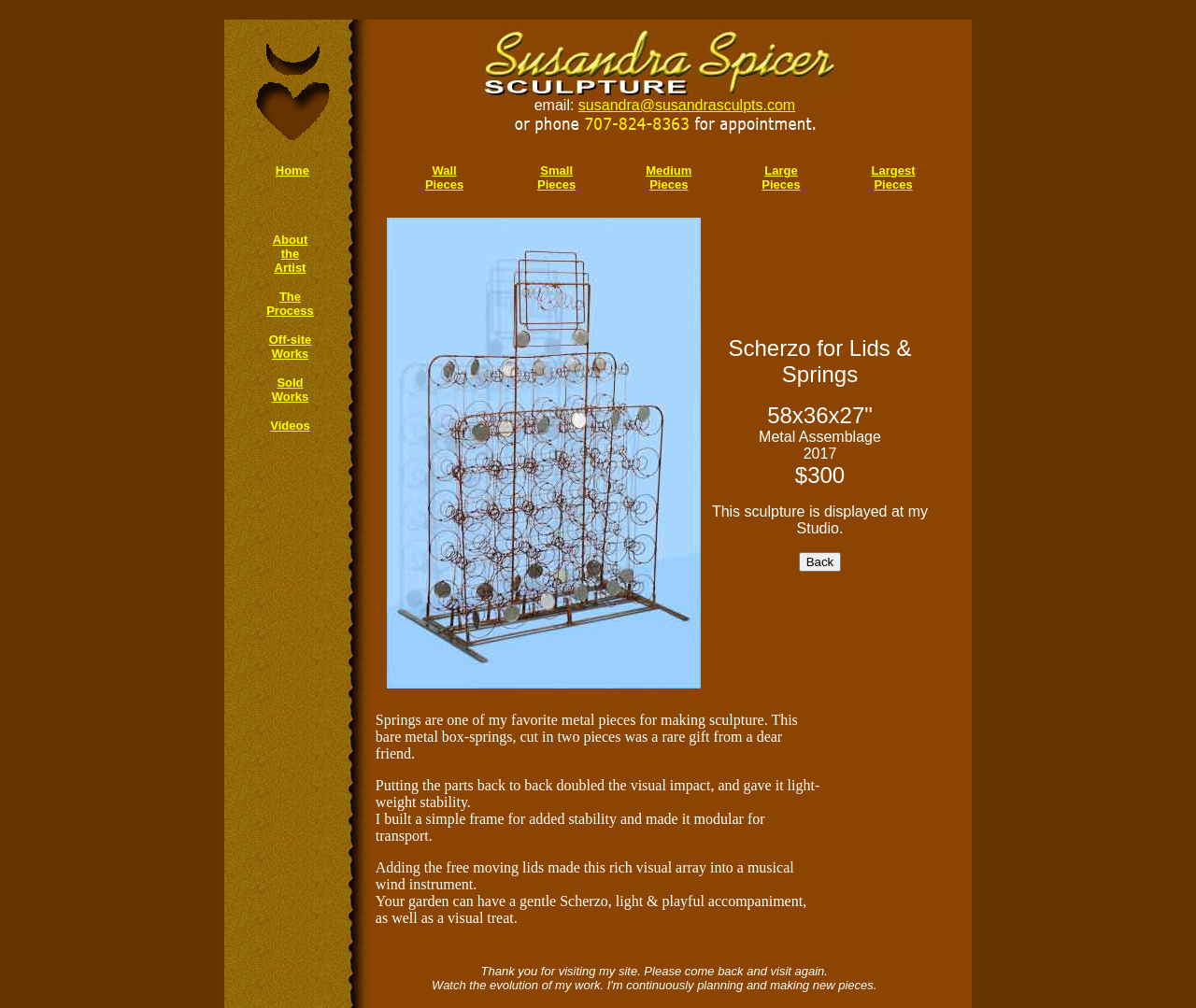Bounding box coordinates are to be given in the format (top-left x, top-left y, bottom-right x, bottom-right y). All values must be floating point numbers between 0 and 1. Provide the bounding box coordinate for the UI element described as: About the Artist

[0.228, 0.231, 0.257, 0.272]